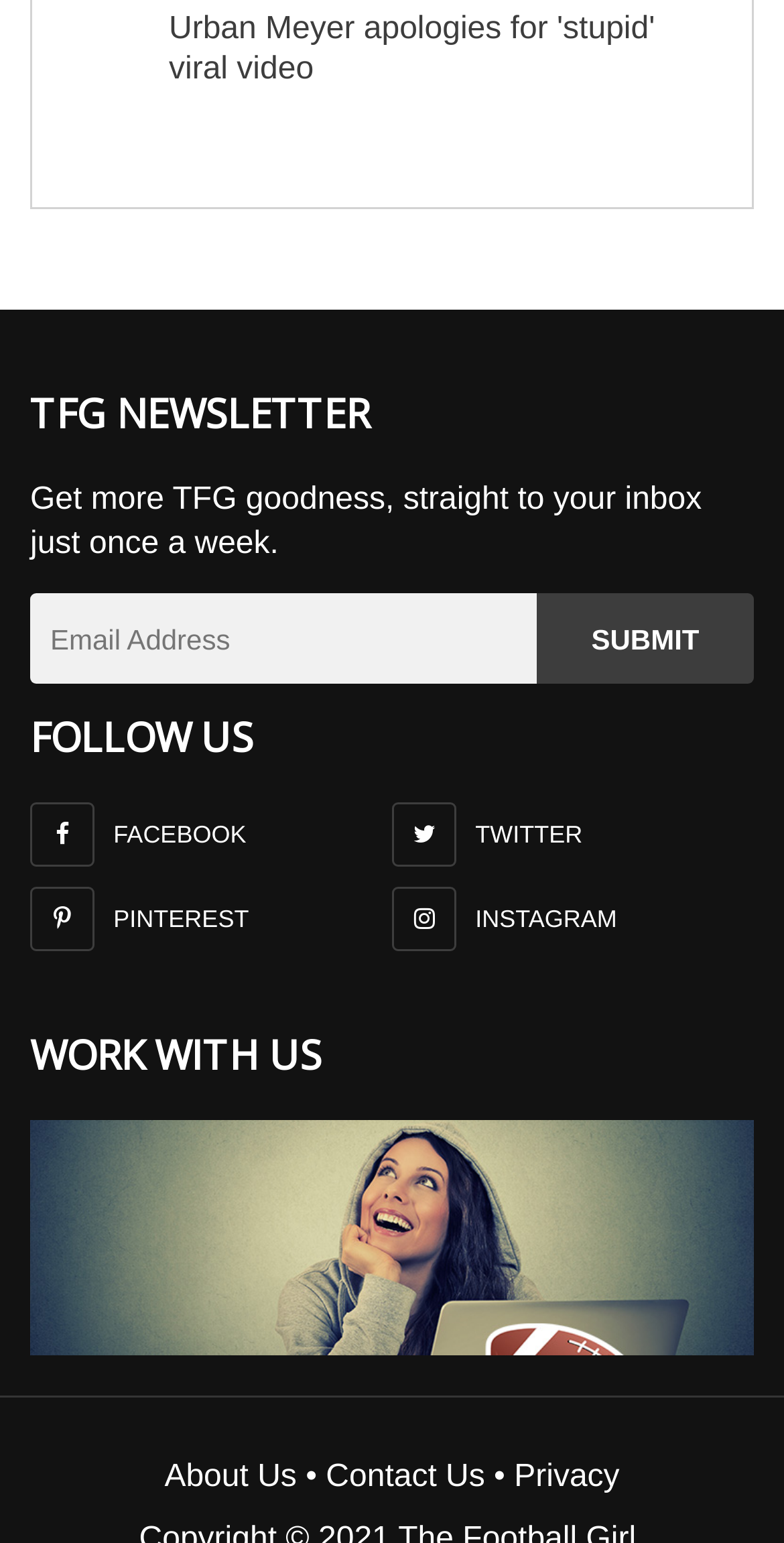Locate the bounding box coordinates of the clickable element to fulfill the following instruction: "Work with The Football Girl". Provide the coordinates as four float numbers between 0 and 1 in the format [left, top, right, bottom].

[0.038, 0.791, 0.962, 0.813]